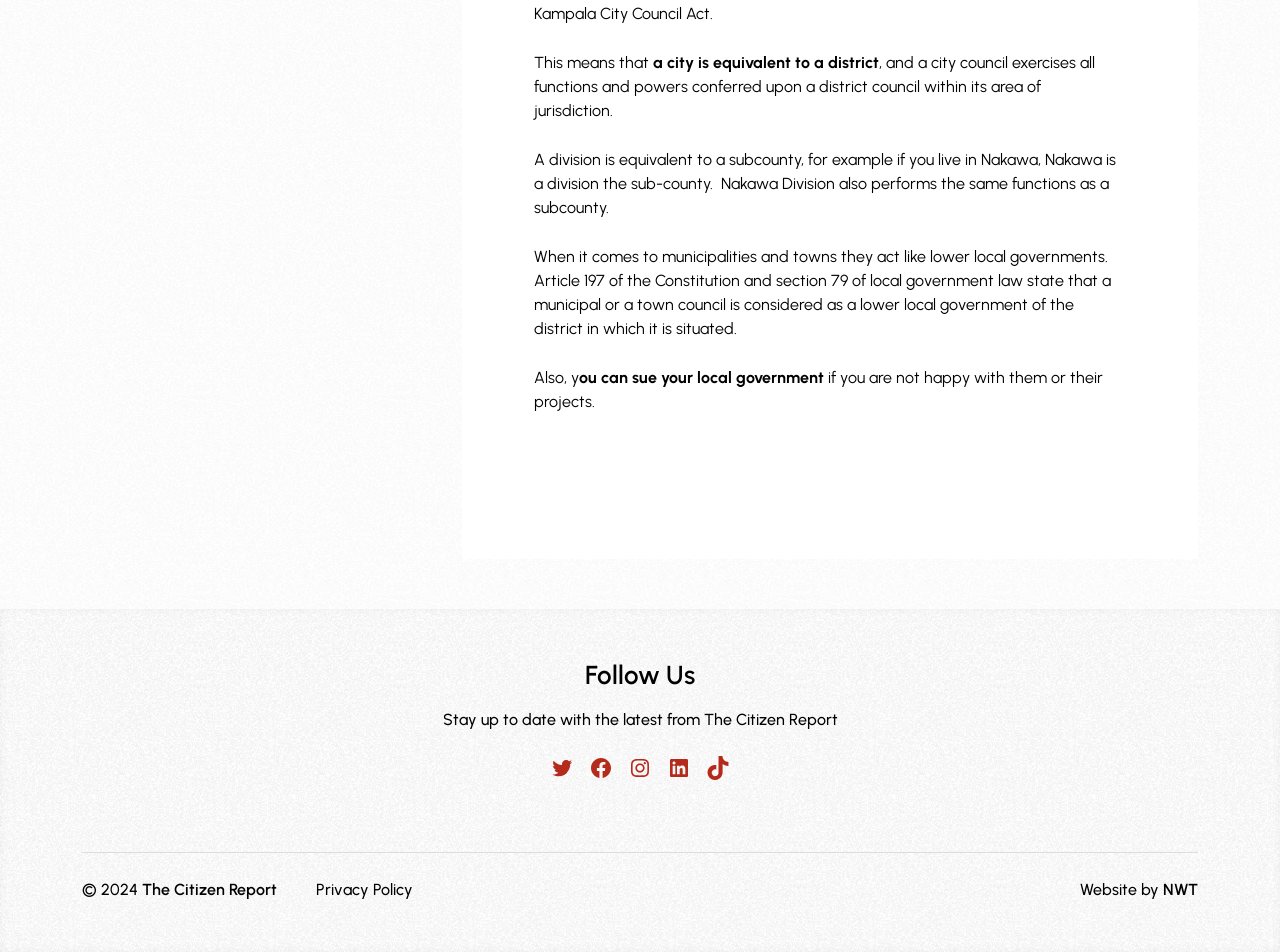Identify the bounding box for the UI element described as: "Privacy Policy". Ensure the coordinates are four float numbers between 0 and 1, formatted as [left, top, right, bottom].

[0.247, 0.922, 0.323, 0.947]